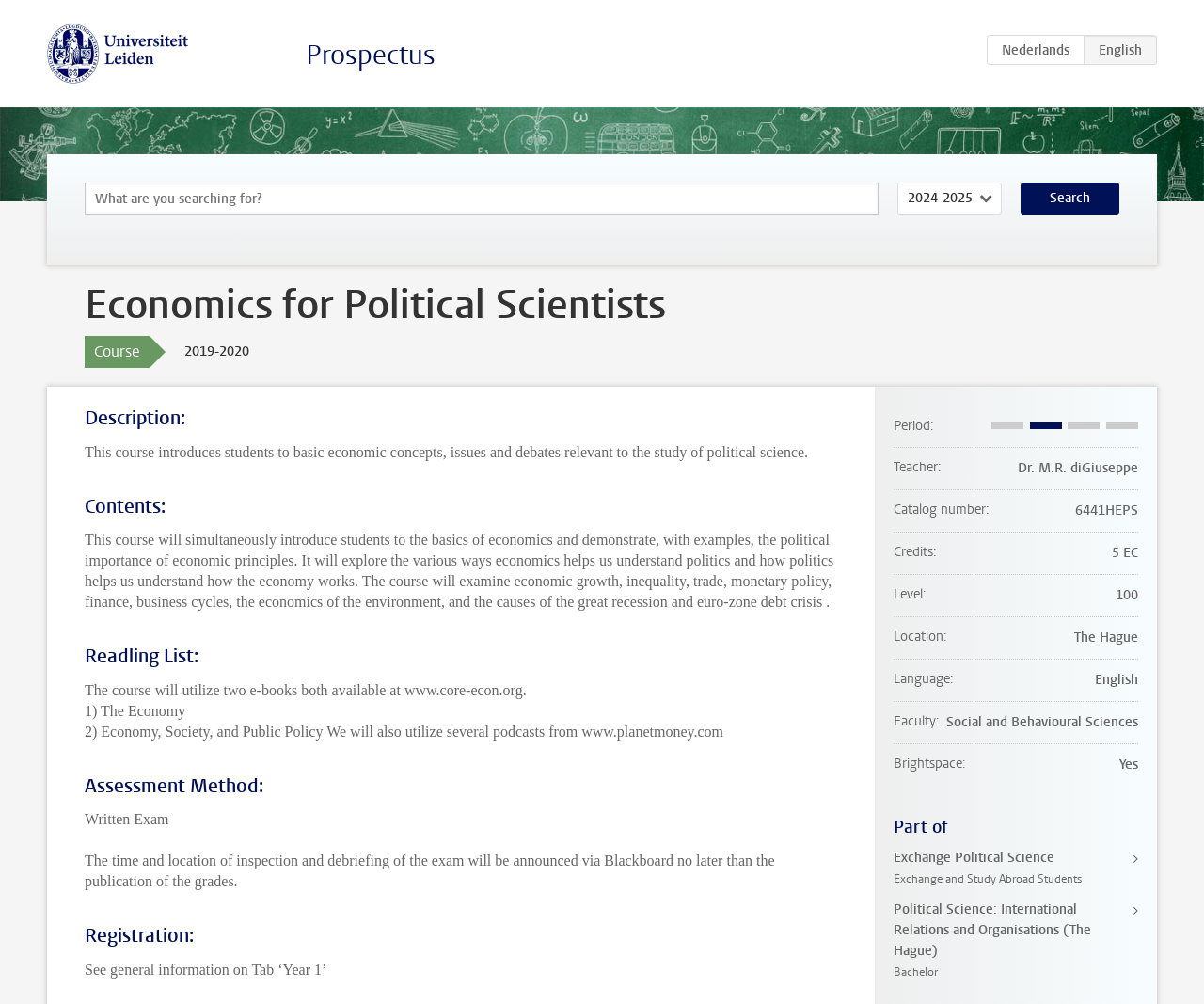Please identify the bounding box coordinates of the element's region that should be clicked to execute the following instruction: "Select academic year". The bounding box coordinates must be four float numbers between 0 and 1, i.e., [left, top, right, bottom].

[0.745, 0.182, 0.832, 0.214]